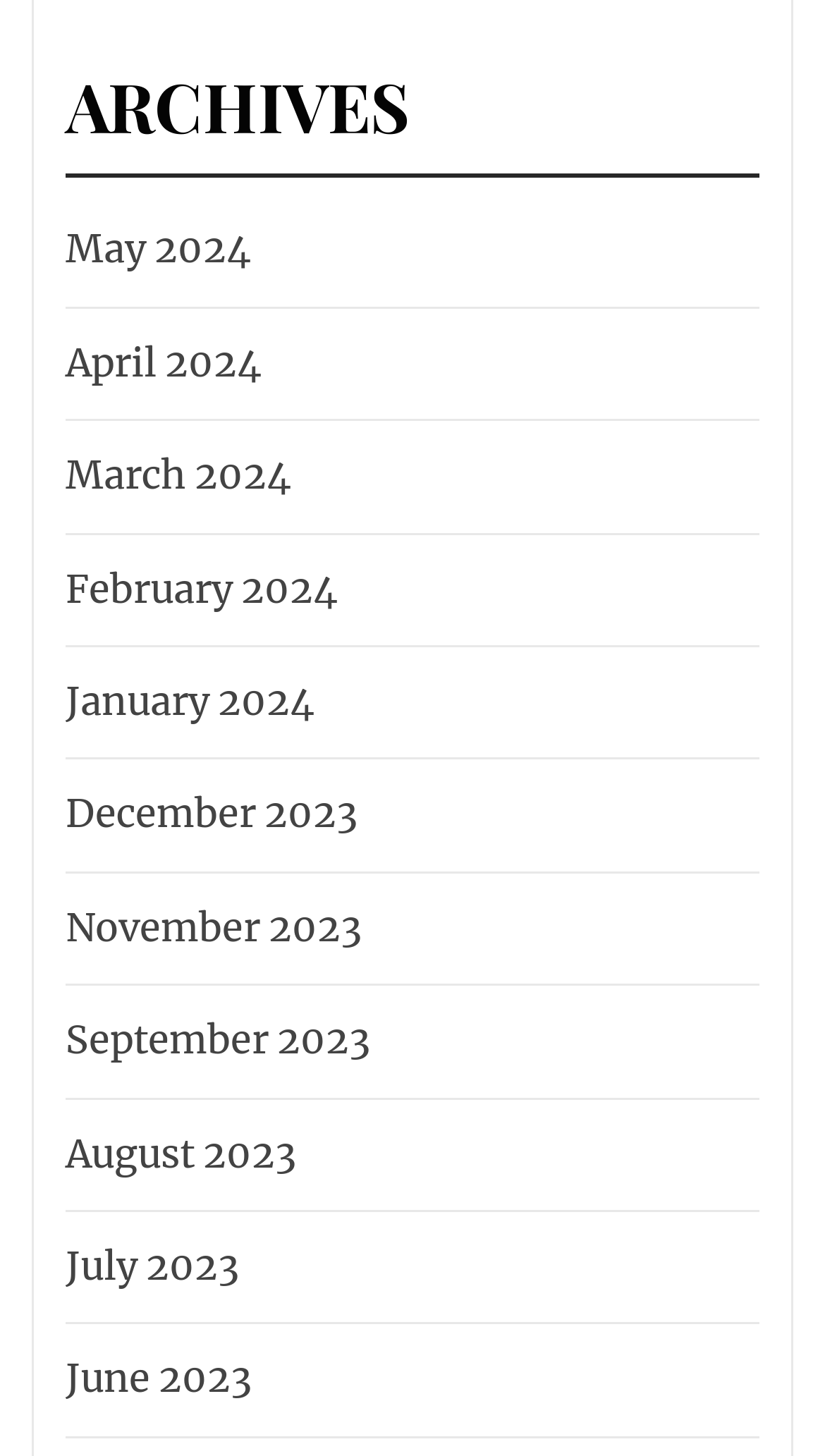Answer the question briefly using a single word or phrase: 
What is the earliest month listed?

June 2023